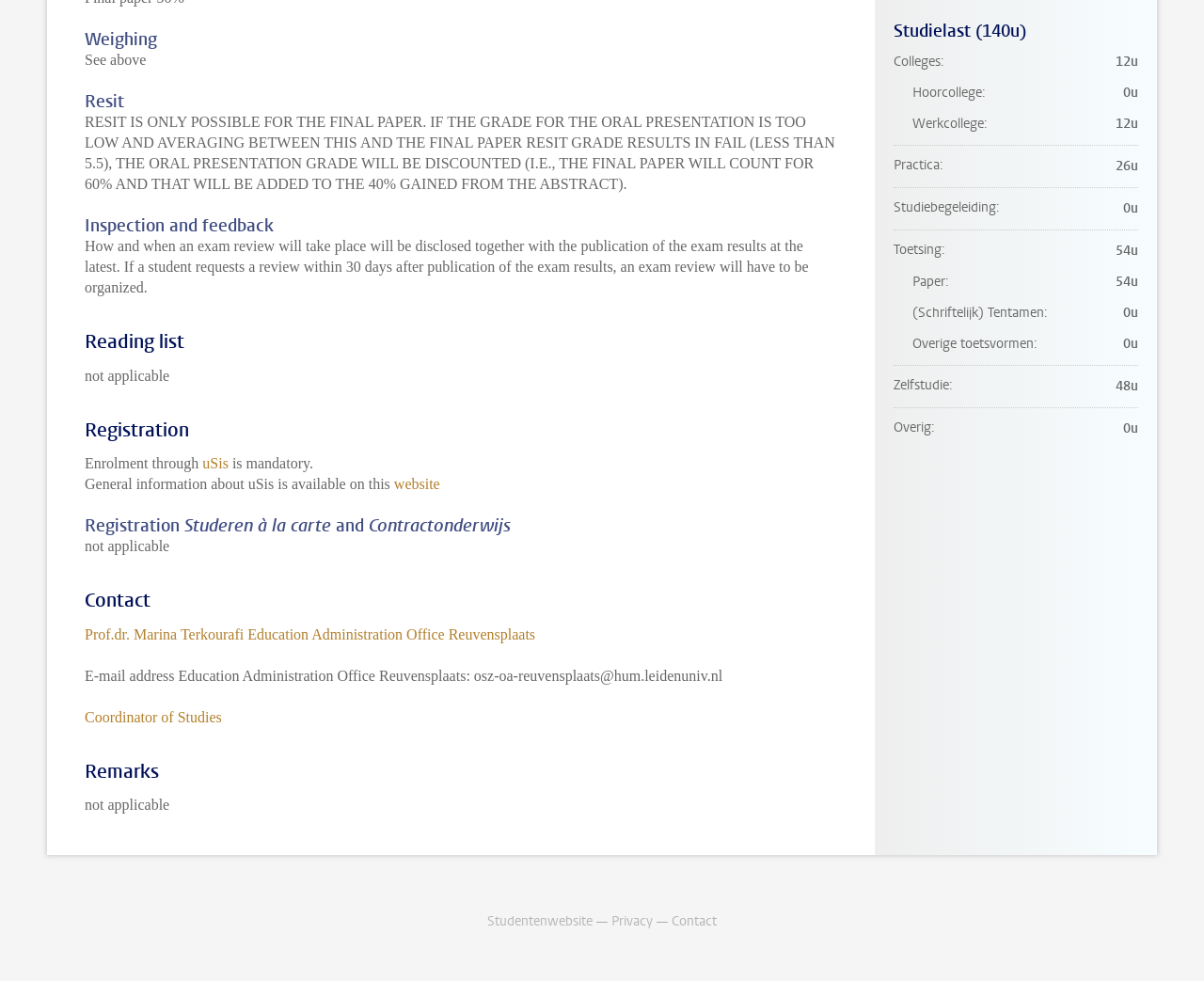Please find the bounding box coordinates of the element that must be clicked to perform the given instruction: "Contact 'Prof.dr. Marina Terkourafi'". The coordinates should be four float numbers from 0 to 1, i.e., [left, top, right, bottom].

[0.07, 0.638, 0.203, 0.654]